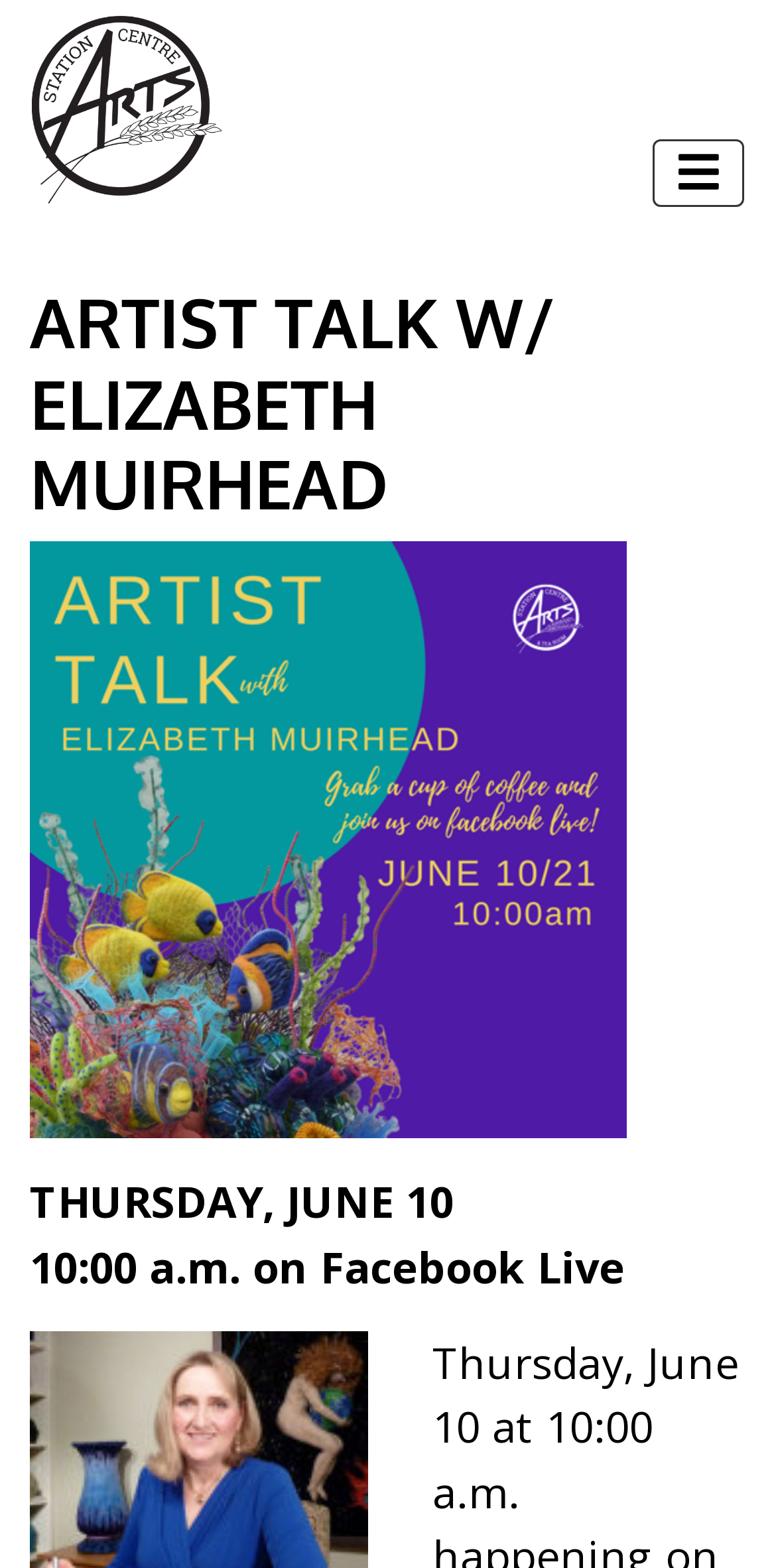Bounding box coordinates should be provided in the format (top-left x, top-left y, bottom-right x, bottom-right y) with all values between 0 and 1. Identify the bounding box for this UI element: SFOBA

None